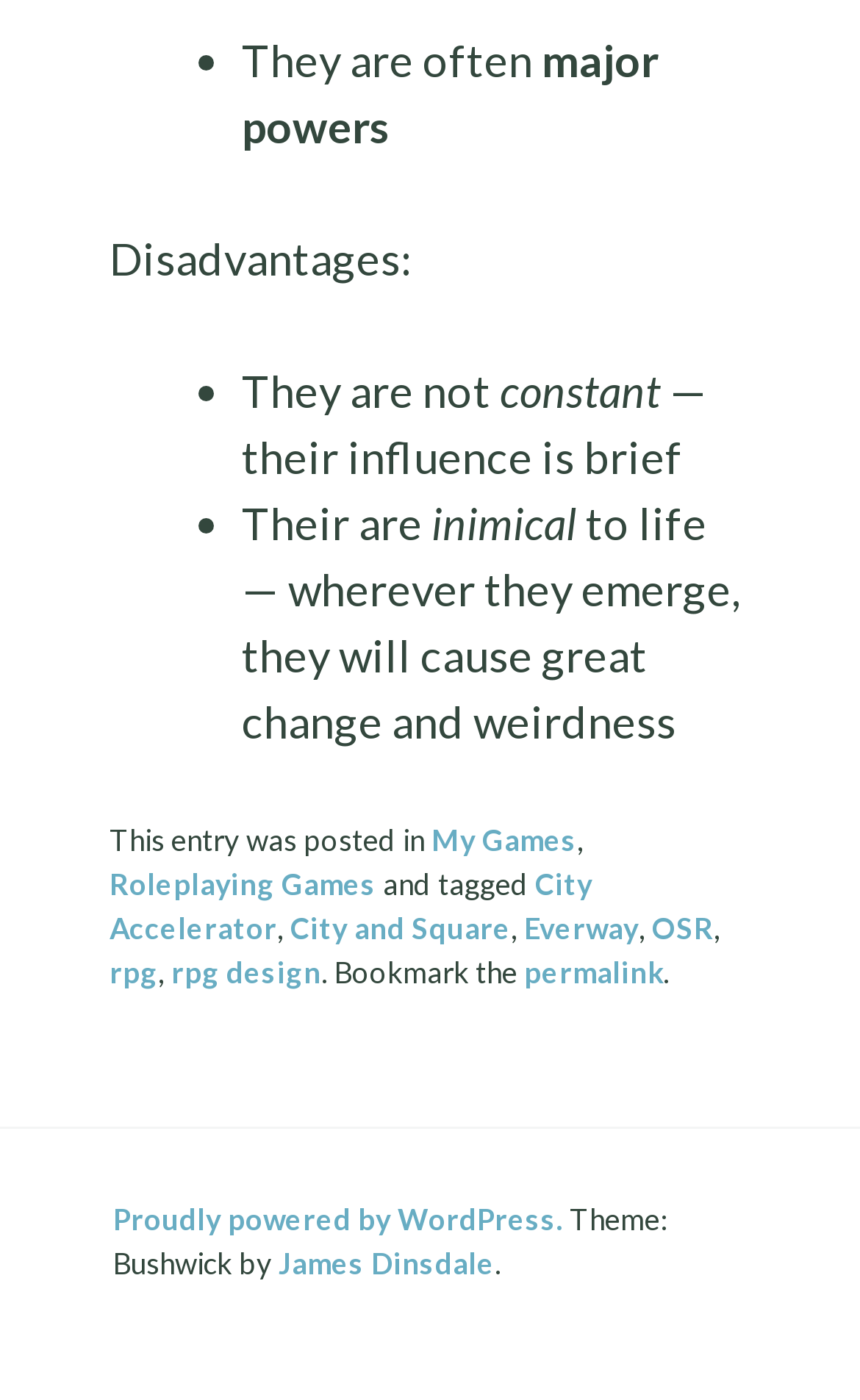Calculate the bounding box coordinates of the UI element given the description: "Proudly powered by WordPress.".

[0.131, 0.858, 0.654, 0.884]